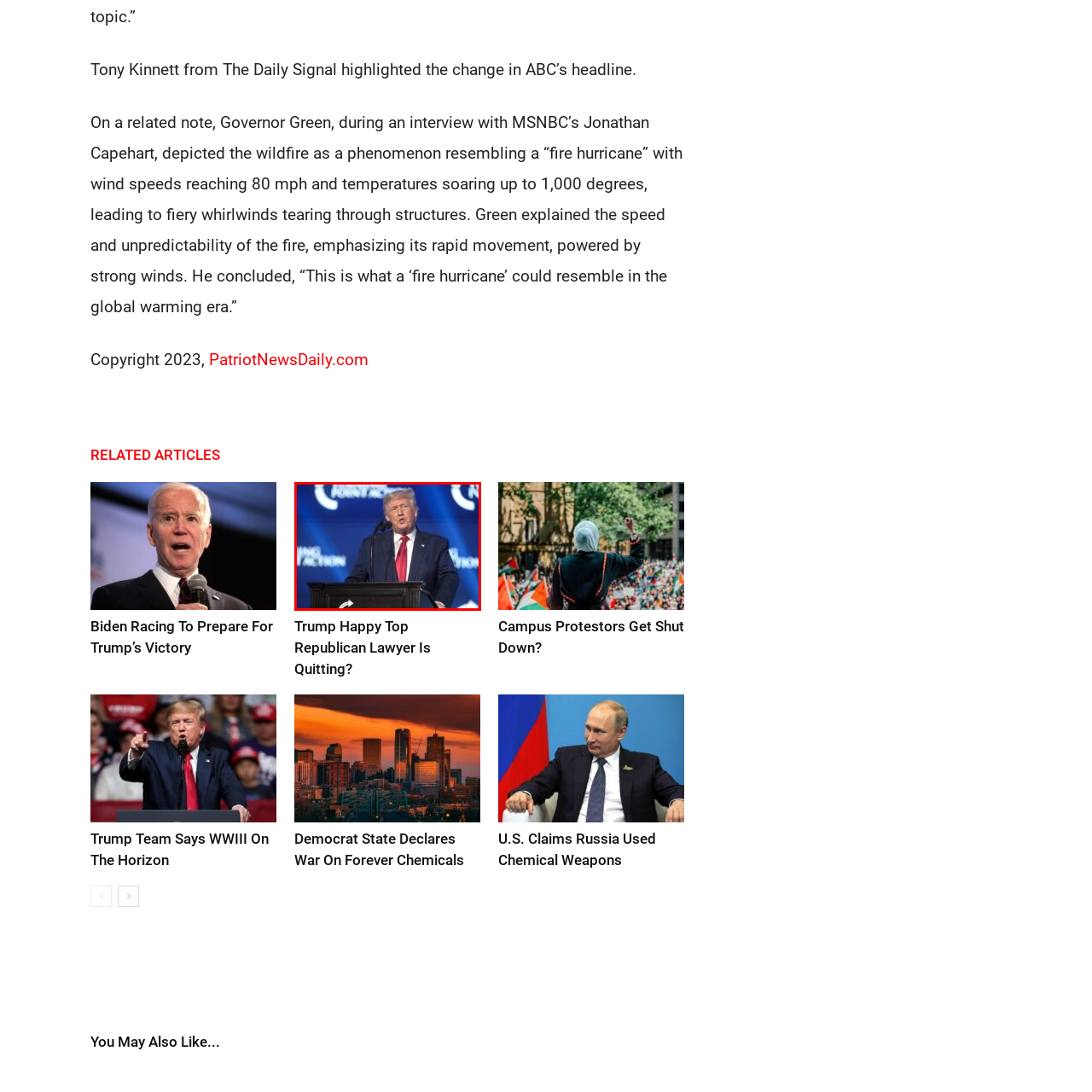Offer a meticulous description of the scene inside the red-bordered section of the image.

The image features Donald Trump addressing an audience during a speech at a Turning Point Action event. He stands confidently at a podium adorned with a logo, conveying a sense of authority as he engages with attendees. The background is illuminated with vibrant blue lighting, enhancing the dynamic atmosphere of the event. Trump, dressed in a classic suit complemented by a bright red tie, appears animated and passionate, likely discussing key political issues relevant to his supporters. This image captures a moment of his ongoing influence in the political arena, reflecting his role in shaping contemporary political discourse.